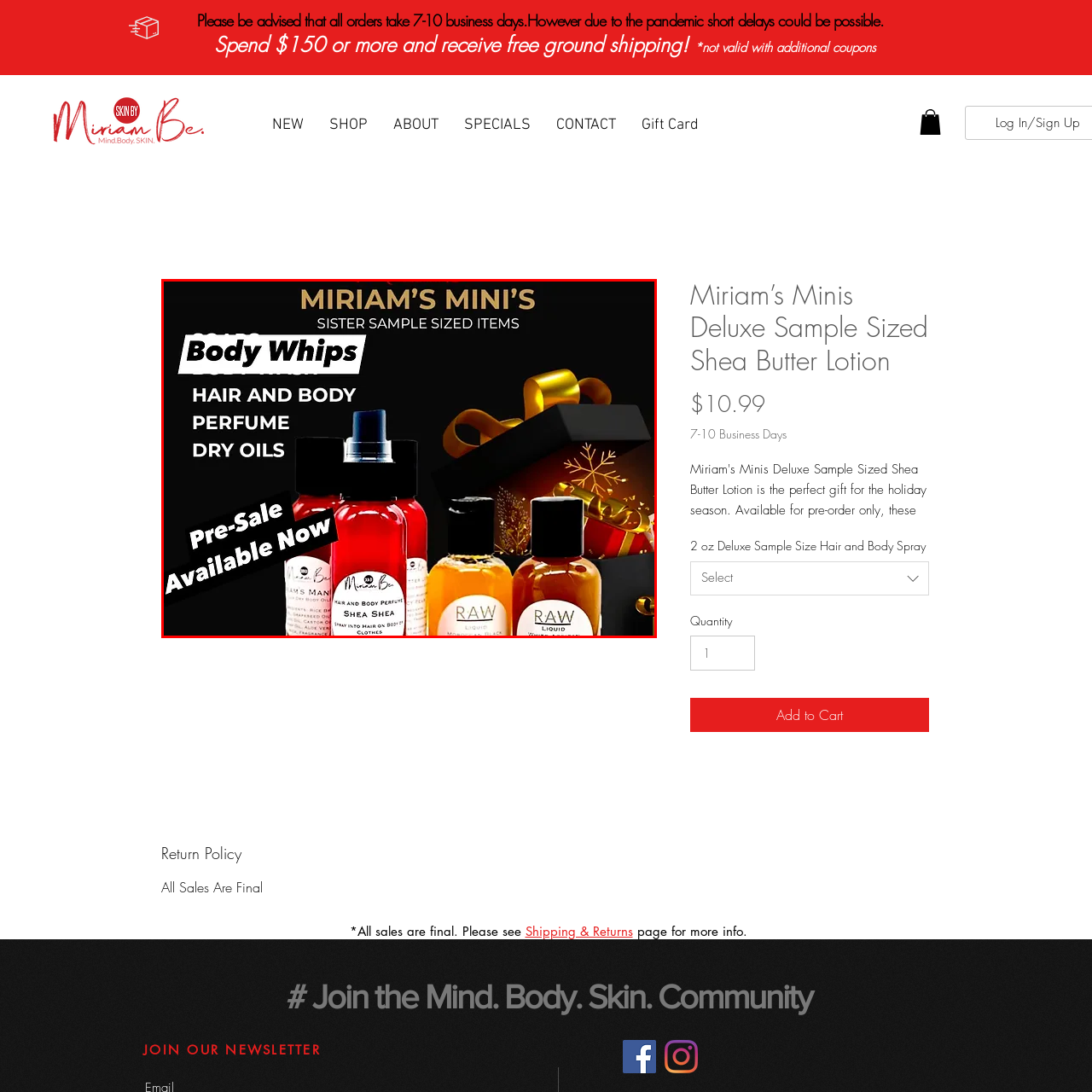What is the name of the hair and body perfume?
Inspect the image surrounded by the red bounding box and answer the question using a single word or a short phrase.

Shea Shea